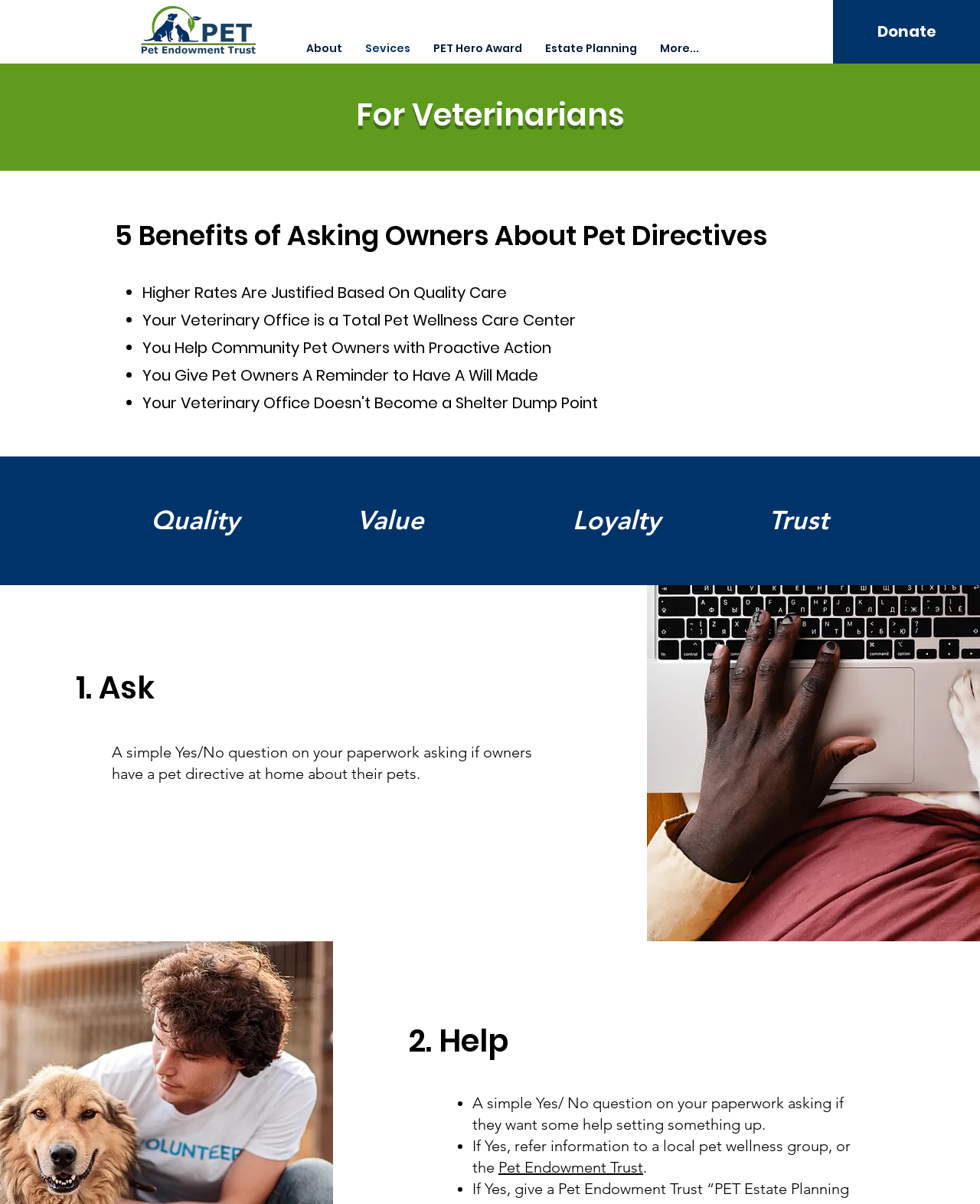Kindly determine the bounding box coordinates for the area that needs to be clicked to execute this instruction: "Click the Pet Endowment Trust logo".

[0.135, 0.004, 0.271, 0.048]